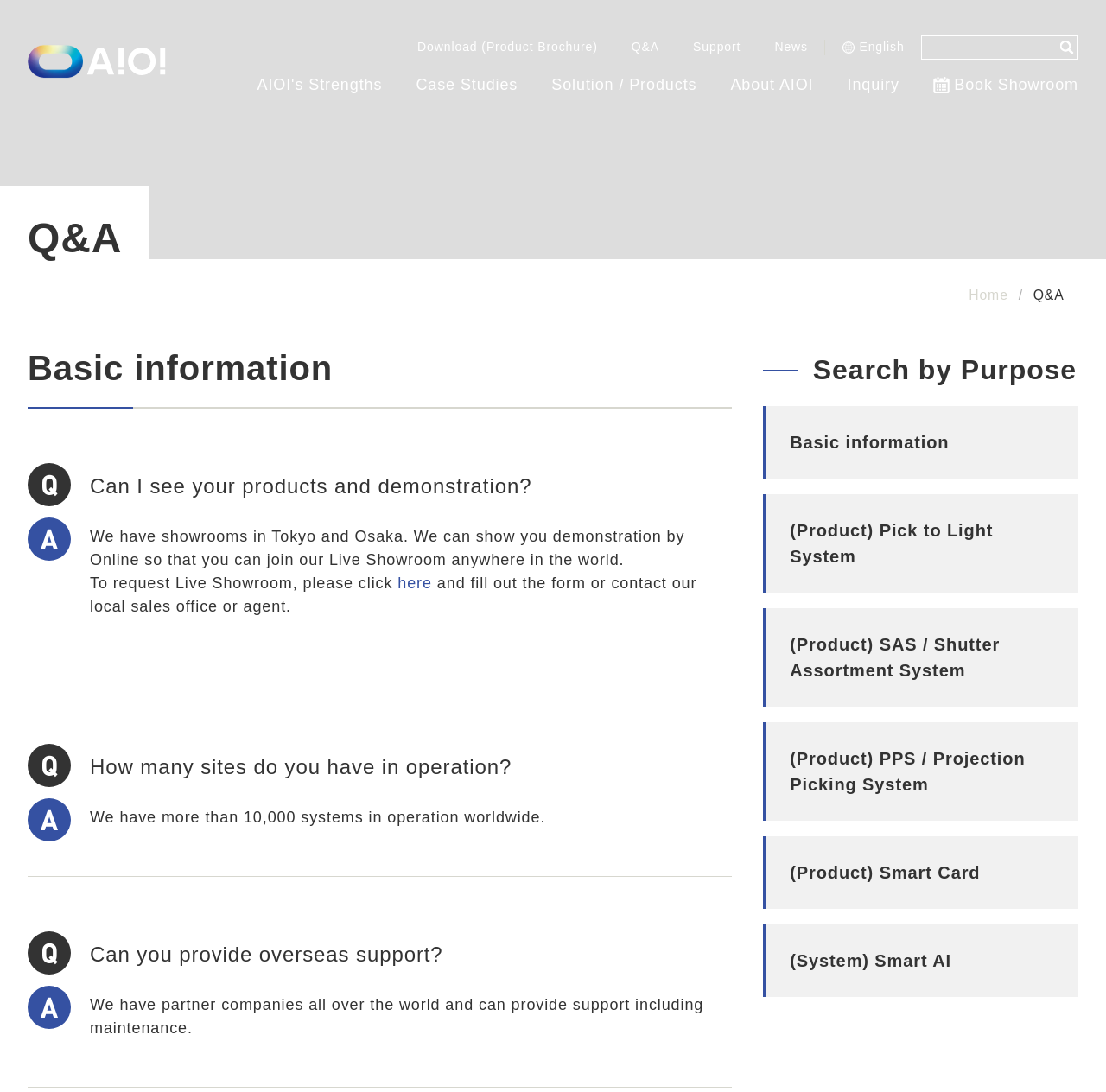Summarize the webpage with intricate details.

This webpage is about frequently asked questions (FAQs) related to Aioi System products. At the top, there is a navigation bar with several links, including "Download (Product Brochure)", "Q&A", "Support", "News", and language options. Below the navigation bar, there is a search bar with a text box and a "検索" (search) button.

The main content of the page is divided into two sections. On the left side, there is a list of links to different categories, including "AIOI's Strengths", "Case Studies", "Solution / Products", "About AIOI", "Inquiry", and "Book Showroom". Some of these links have accompanying images.

On the right side, there is a section with a heading "Q&A" and a subheading "Basic information". This section contains a list of FAQs, each with a question and a detailed answer. The questions include "Can I see your products and demonstration?", "How many sites do you have in operation?", and "Can you provide overseas support?". The answers provide detailed information about Aioi System's products and services.

Below the FAQ section, there is another section with a heading "Search by Purpose". This section contains a list of links to different product categories, including "Basic information", "Pick to Light System", "Shutter Assortment System", "Projection Picking System", "Smart Card", and "Smart AI".

At the bottom of the page, there is a footer with a link and an image.